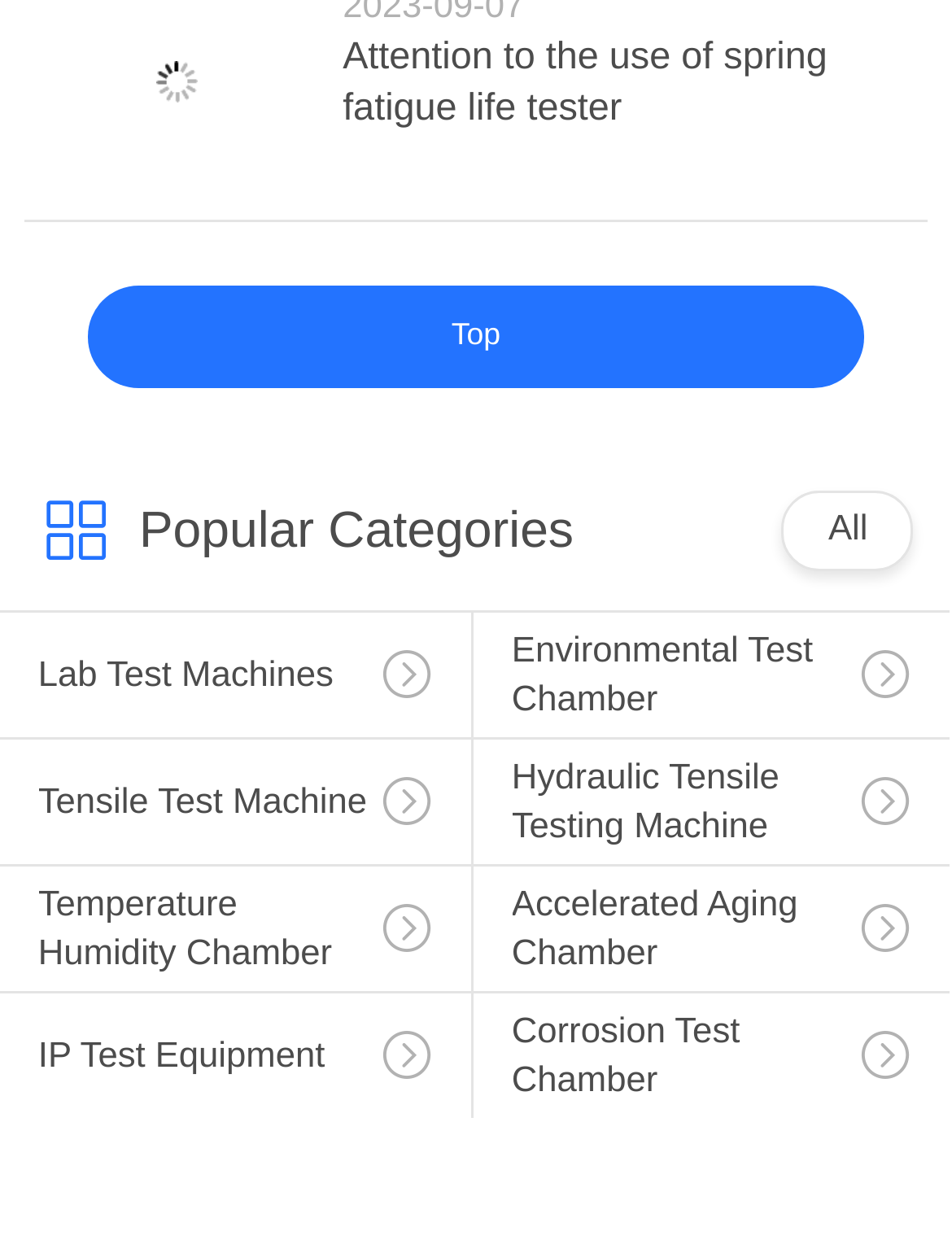Please indicate the bounding box coordinates of the element's region to be clicked to achieve the instruction: "Go to the MICROGRIDS page". Provide the coordinates as four float numbers between 0 and 1, i.e., [left, top, right, bottom].

None